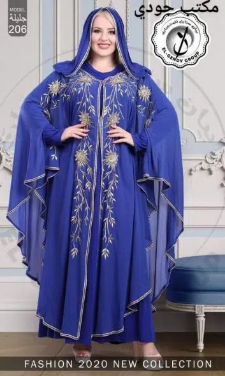What is the purpose of the cape-like sleeves and hood?
Look at the screenshot and provide an in-depth answer.

The caption explains that the design features a flowing silhouette complemented by elegant cape-like sleeves and a matching hood, which creates a graceful and modest look, making it suitable for both special occasions and everyday wear.